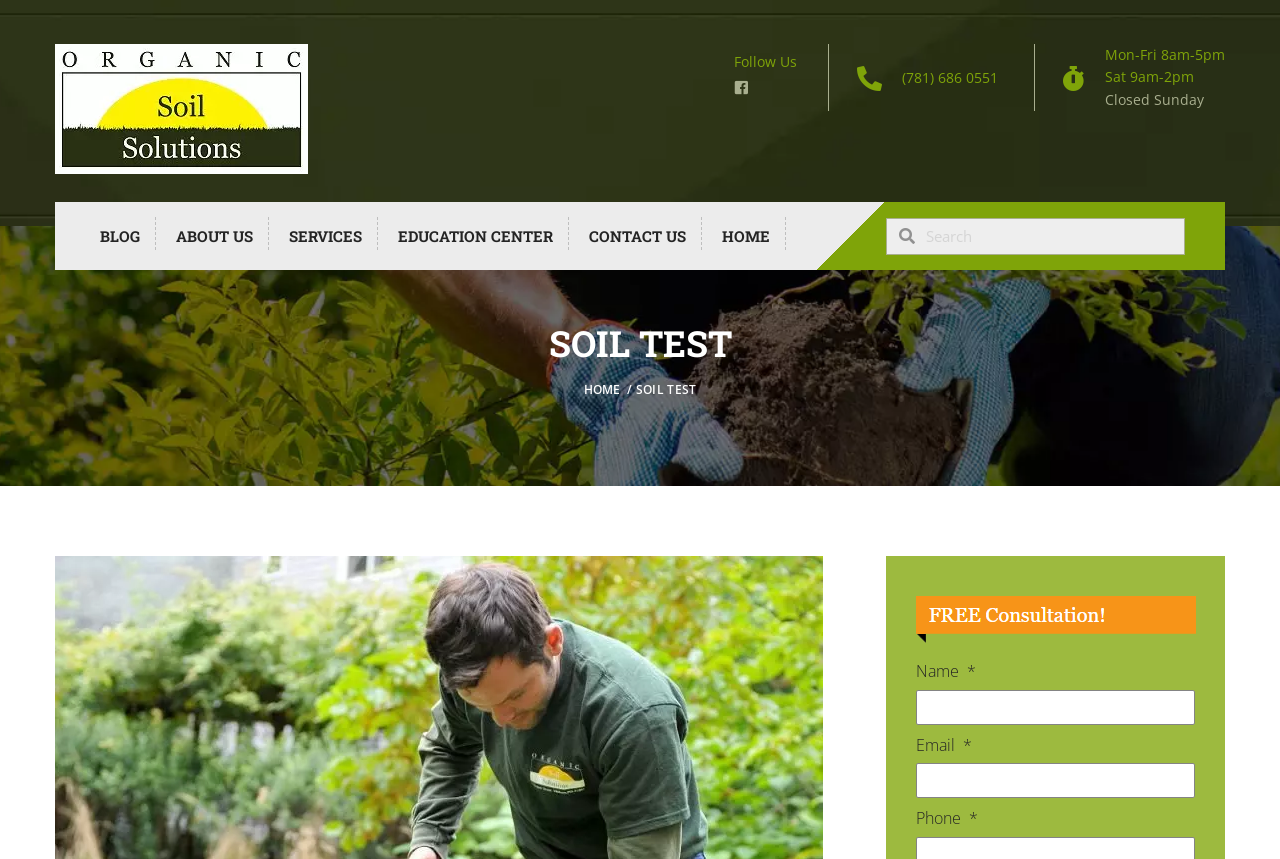Find the bounding box coordinates of the UI element according to this description: "name="input_7"".

[0.716, 0.803, 0.934, 0.844]